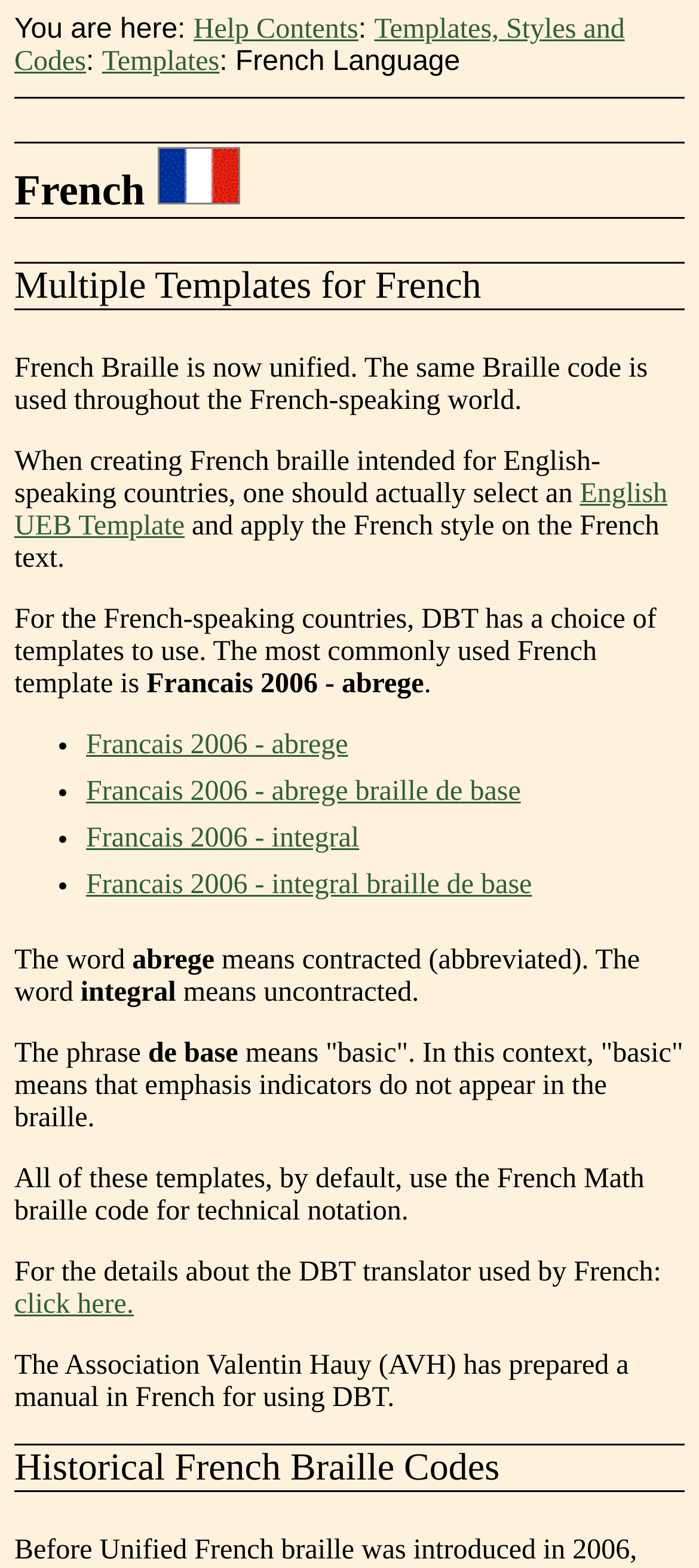Determine the bounding box coordinates of the section to be clicked to follow the instruction: "Read about Historical French Braille Codes". The coordinates should be given as four float numbers between 0 and 1, formatted as [left, top, right, bottom].

[0.021, 0.921, 0.979, 0.951]